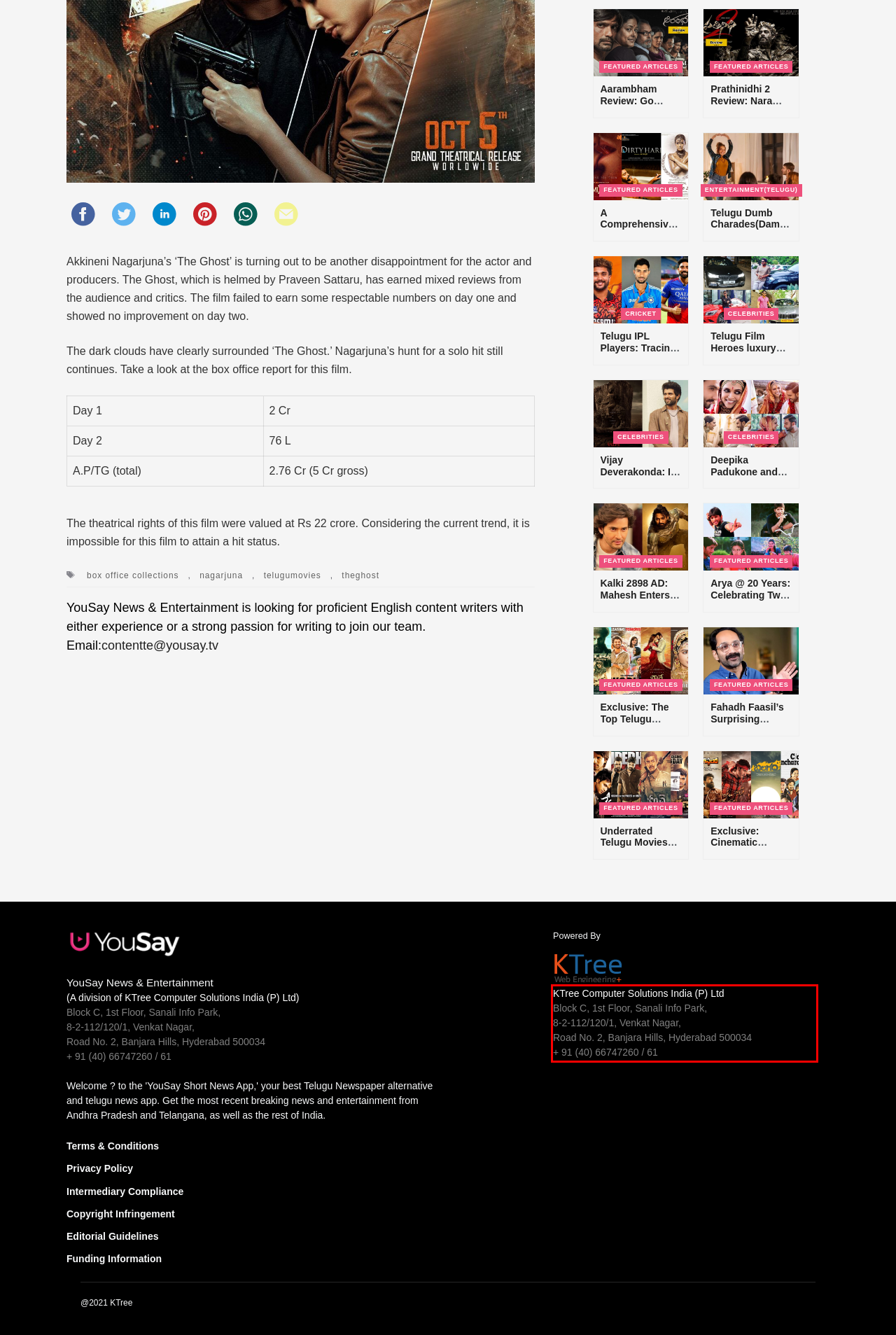Observe the screenshot of the webpage, locate the red bounding box, and extract the text content within it.

KTree Computer Solutions India (P) Ltd Block C, 1st Floor, Sanali Info Park, 8-2-112/120/1, Venkat Nagar, Road No. 2, Banjara Hills, Hyderabad 500034 + 91 (40) 66747260 / 61